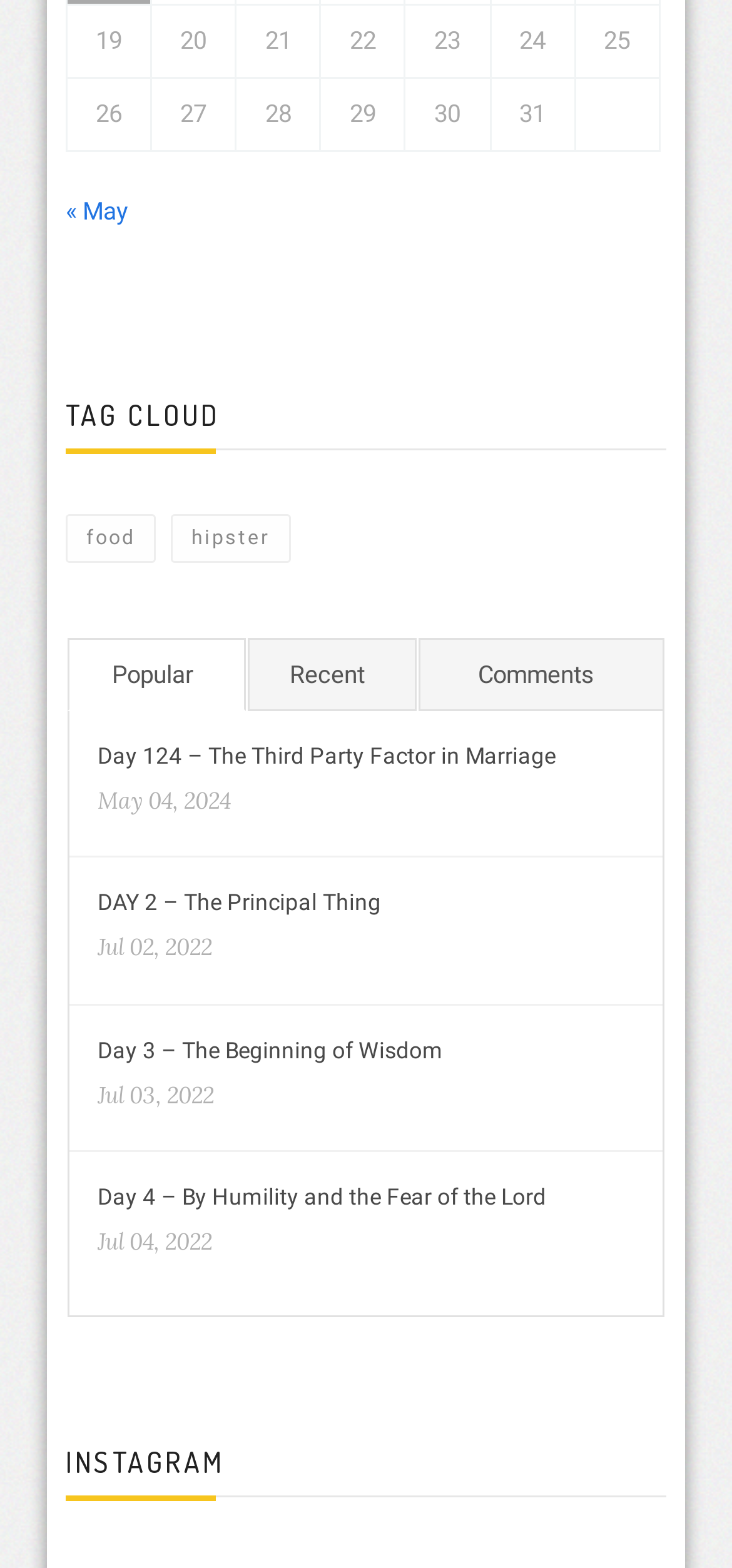Please identify the bounding box coordinates of the clickable element to fulfill the following instruction: "go to previous month". The coordinates should be four float numbers between 0 and 1, i.e., [left, top, right, bottom].

[0.09, 0.125, 0.174, 0.143]